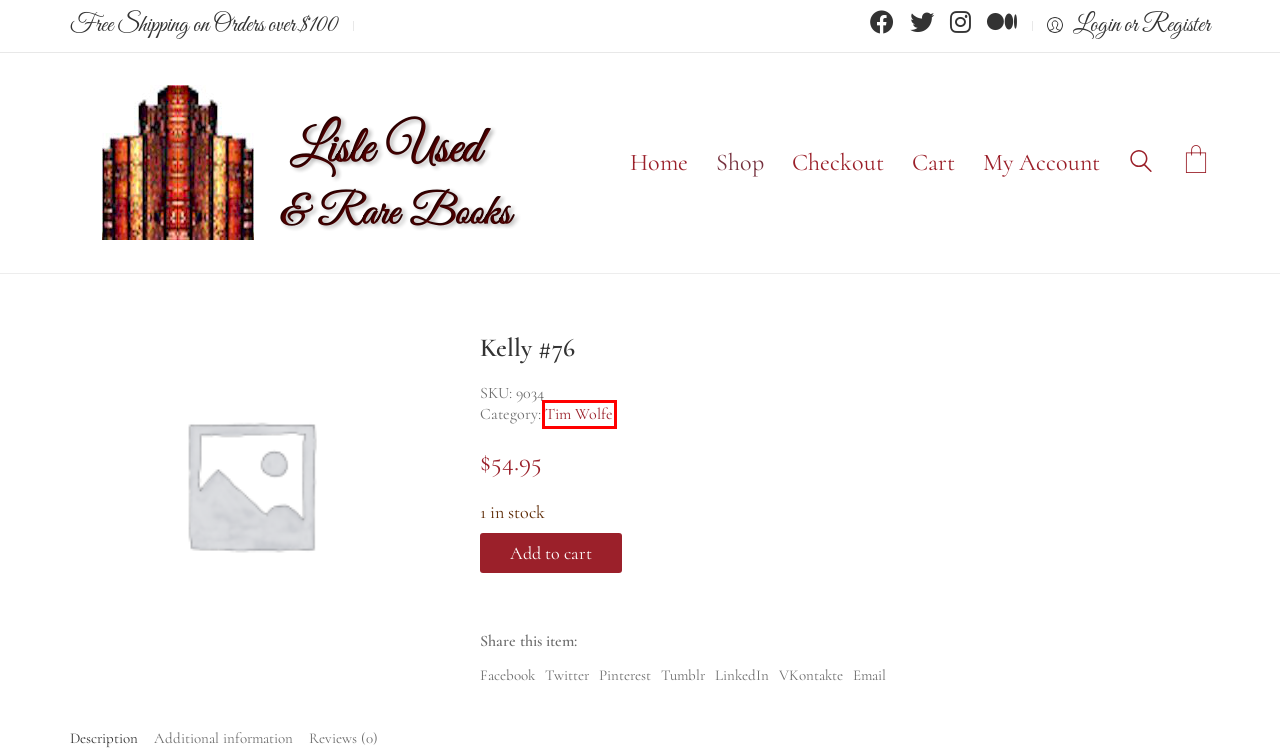View the screenshot of the webpage containing a red bounding box around a UI element. Select the most fitting webpage description for the new page shown after the element in the red bounding box is clicked. Here are the candidates:
A. Lisle Used & Rare Books – Tom Clark Gnomes & Yard Accents
B. VK | 登录
C. My account – Lisle Used & Rare Books
D. HOMS Hosting – Affordable Hosting & Design Services
E. Products – Lisle Used & Rare Books
F. Cart – Lisle Used & Rare Books
G. Animal D # 53 – Lisle Used & Rare Books
H. Tim Wolfe – Lisle Used & Rare Books

H